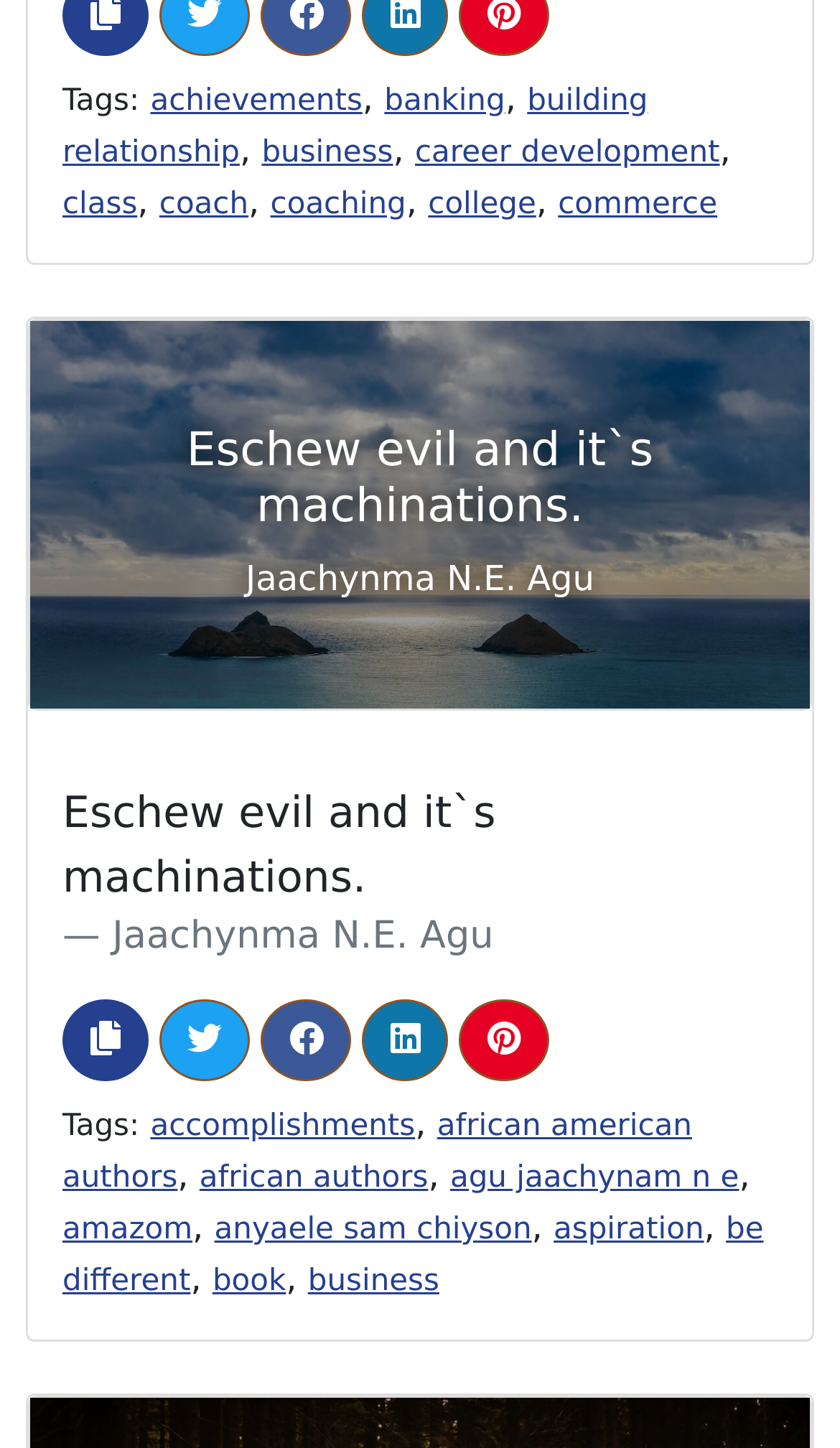Show the bounding box coordinates for the element that needs to be clicked to execute the following instruction: "Follow the link to 'business'". Provide the coordinates in the form of four float numbers between 0 and 1, i.e., [left, top, right, bottom].

[0.311, 0.089, 0.468, 0.117]